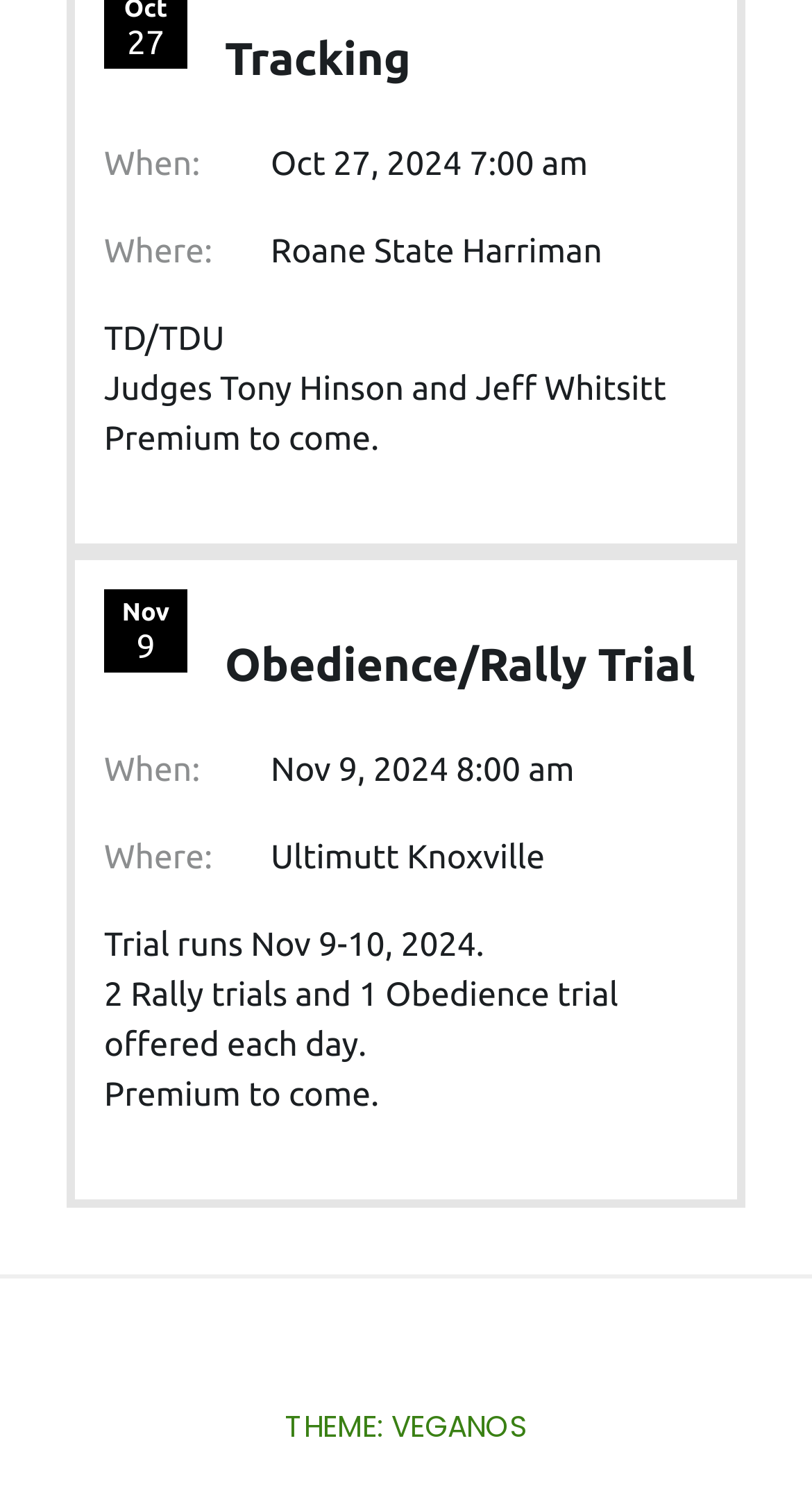What is the date of the Obedience/Rally Trial?
Please look at the screenshot and answer in one word or a short phrase.

Oct 27, 2024